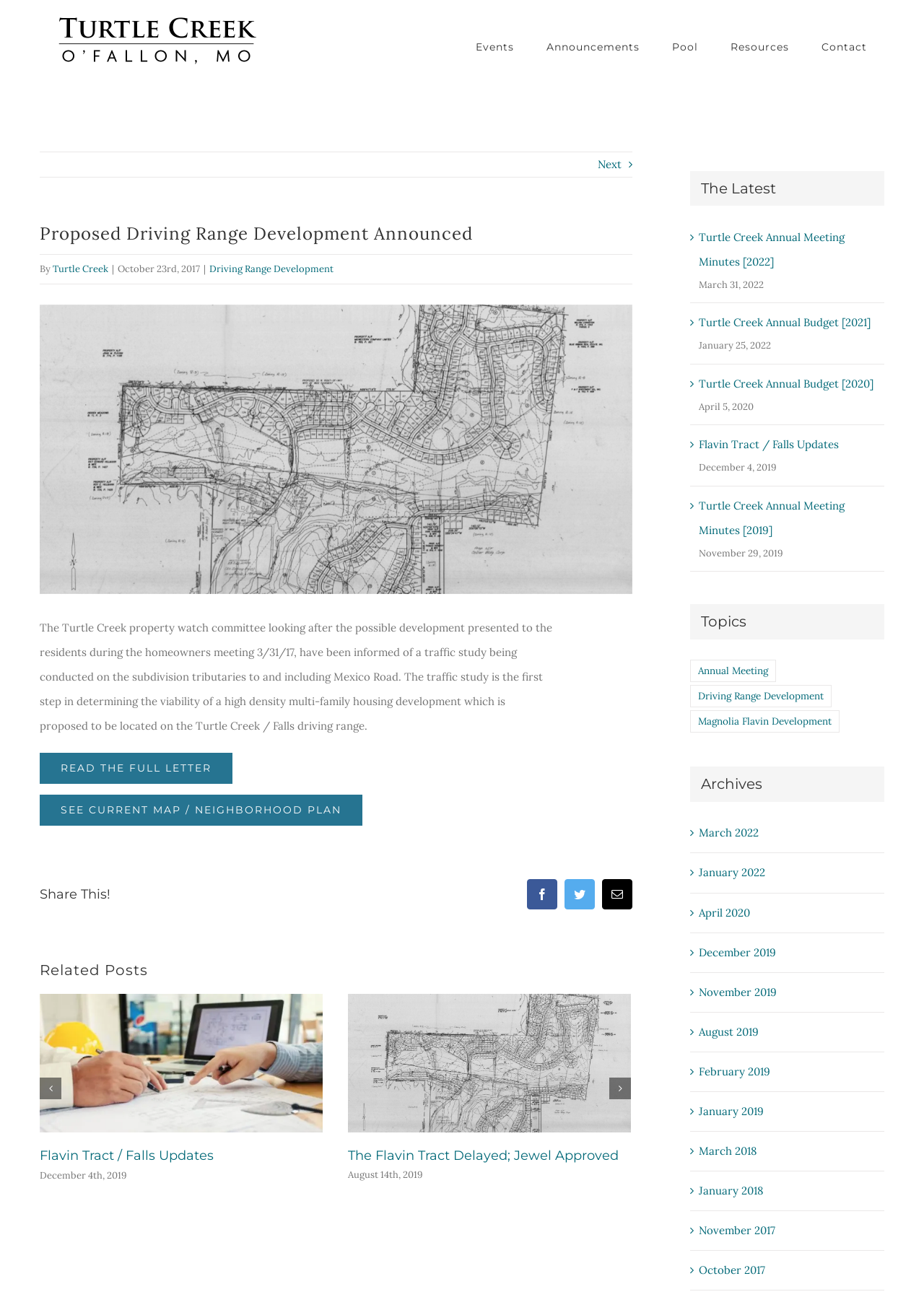How many links are there in the 'Related Posts' section?
Please provide a single word or phrase as your answer based on the image.

2